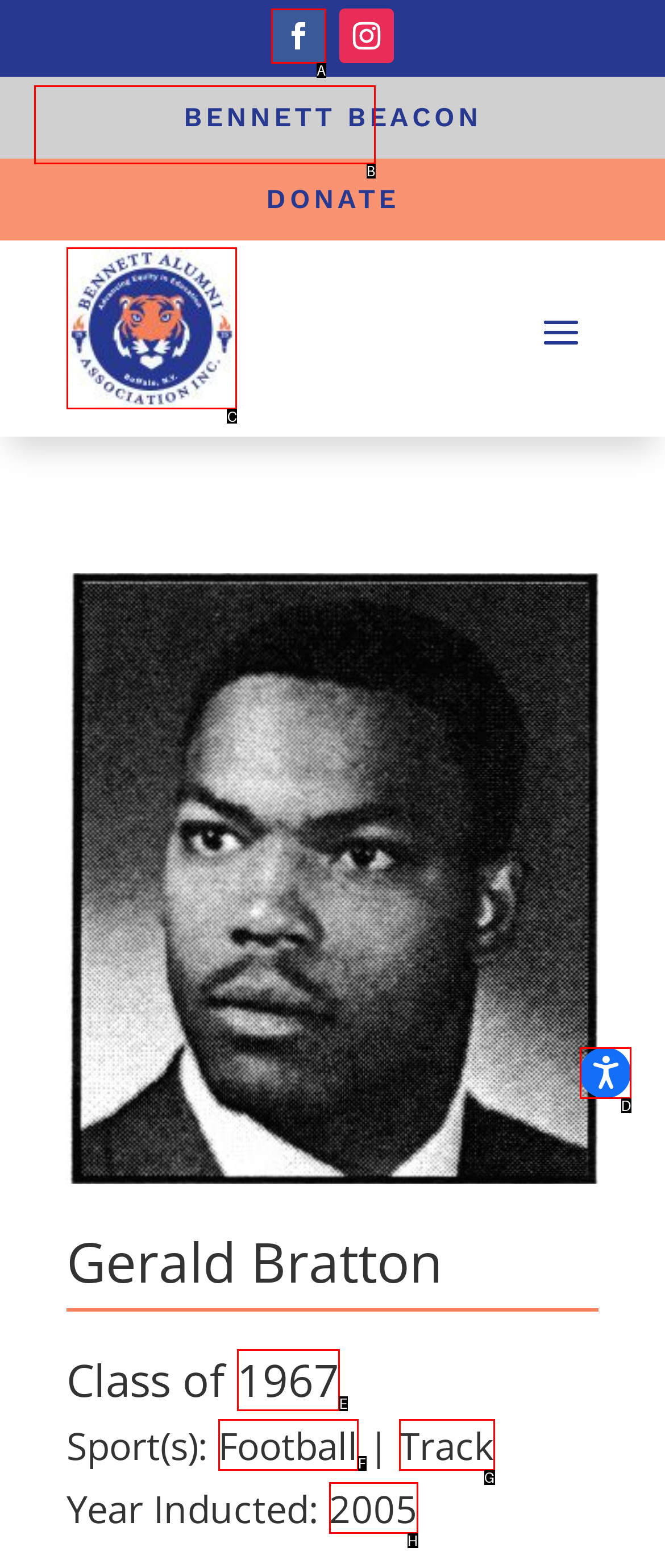Determine the letter of the element I should select to fulfill the following instruction: Visit the Bennett Alumni Association page. Just provide the letter.

C